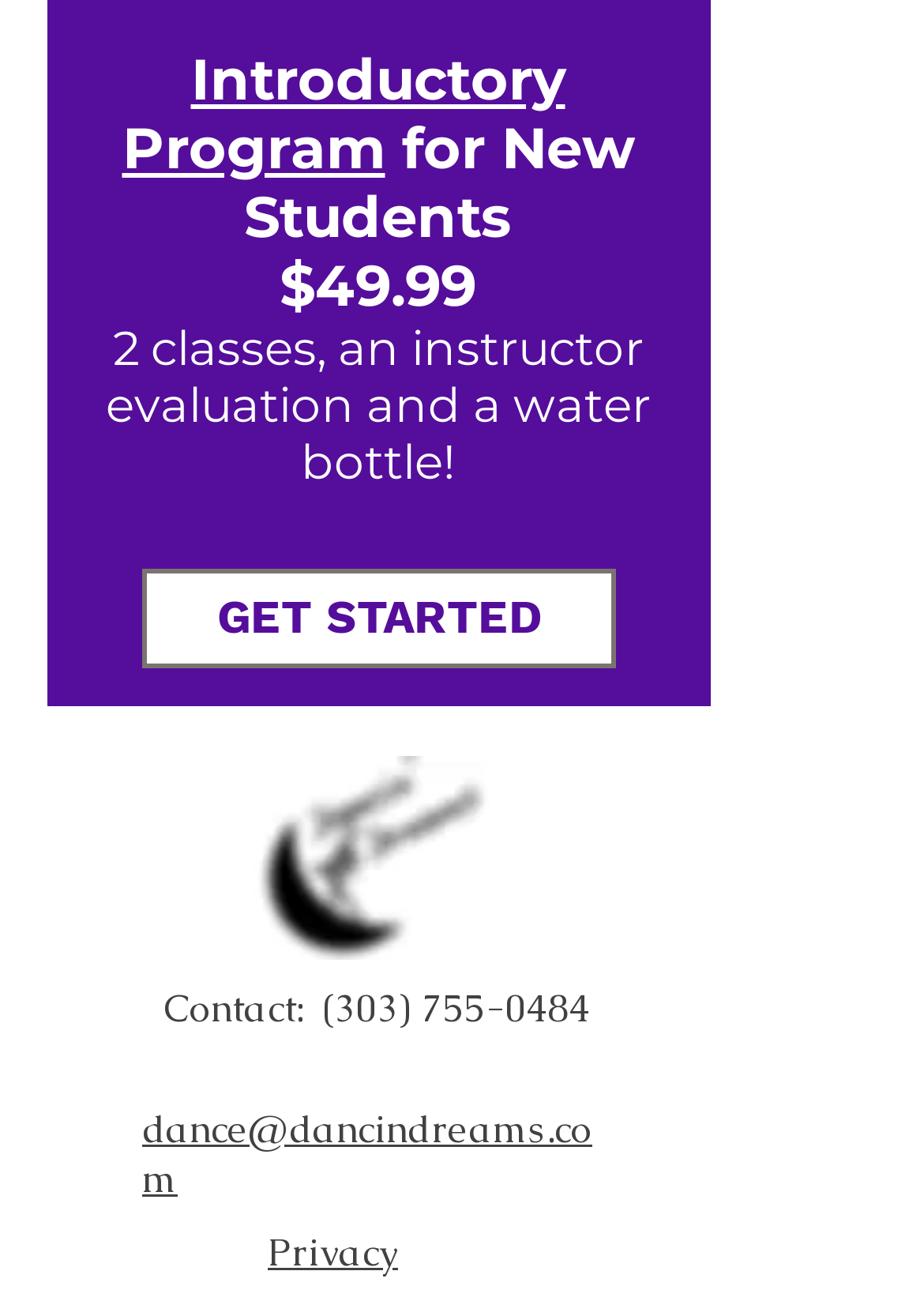What is included in the introductory program?
Please give a detailed and elaborate answer to the question.

The static text '2 classes, an instructor evaluation and a water bottle!' provides a description of what is included in the introductory program.